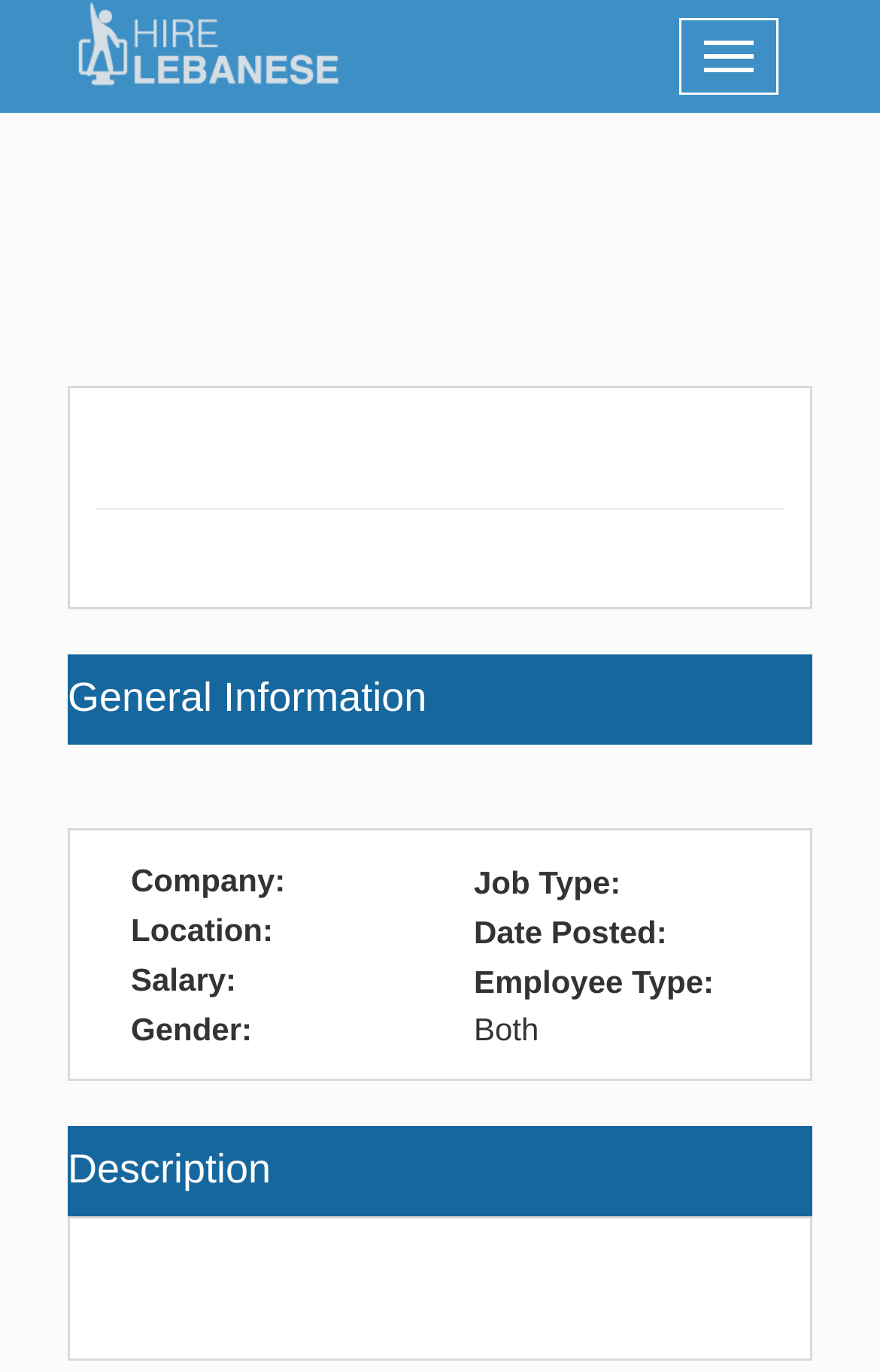What type of job is being described?
Utilize the image to construct a detailed and well-explained answer.

I found a StaticText element with the text 'Job Type:' which indicates that the type of job being described is being specified in this section.